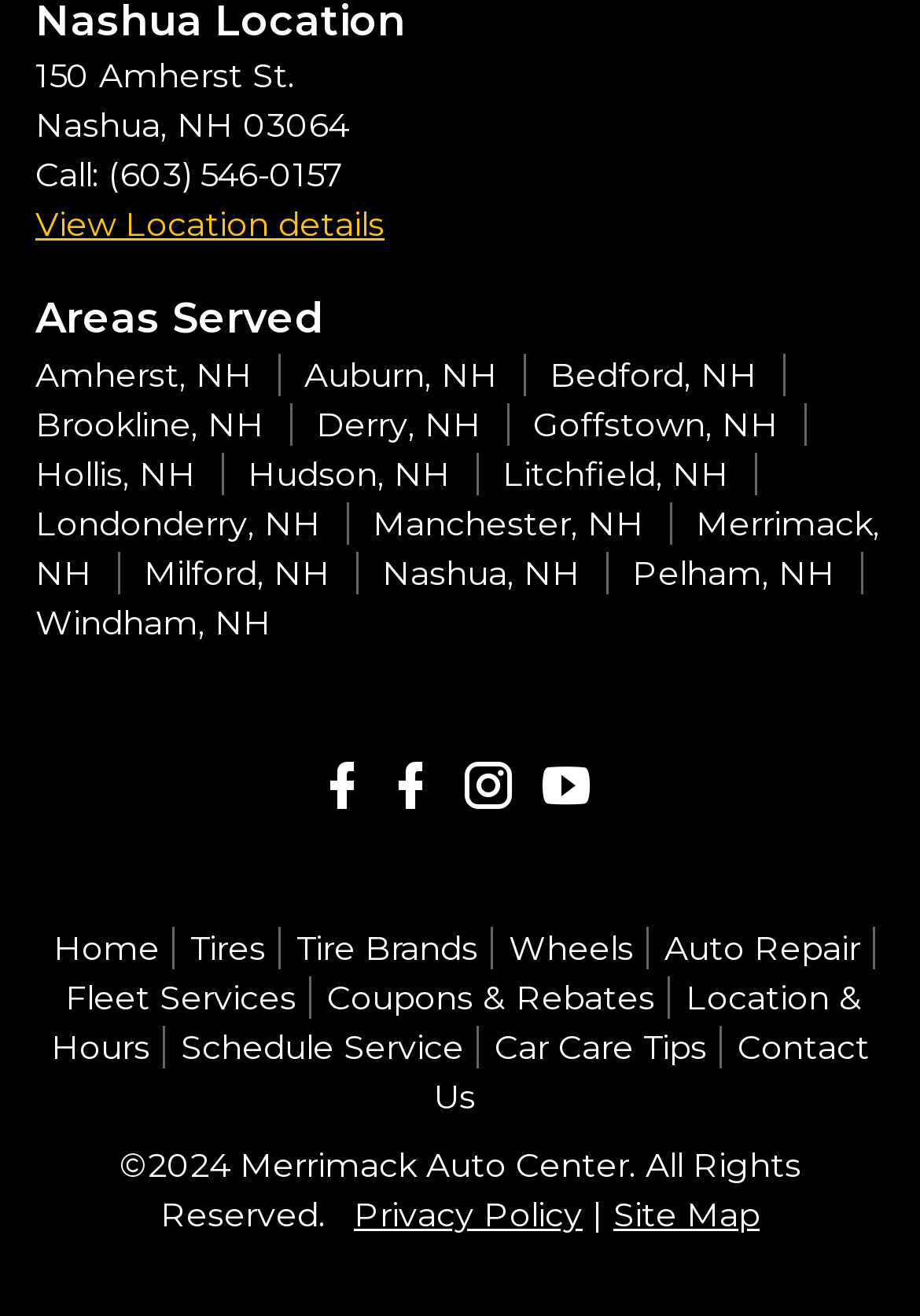Answer in one word or a short phrase: 
What is the phone number of Merrimack Auto Center?

(603) 546-0157